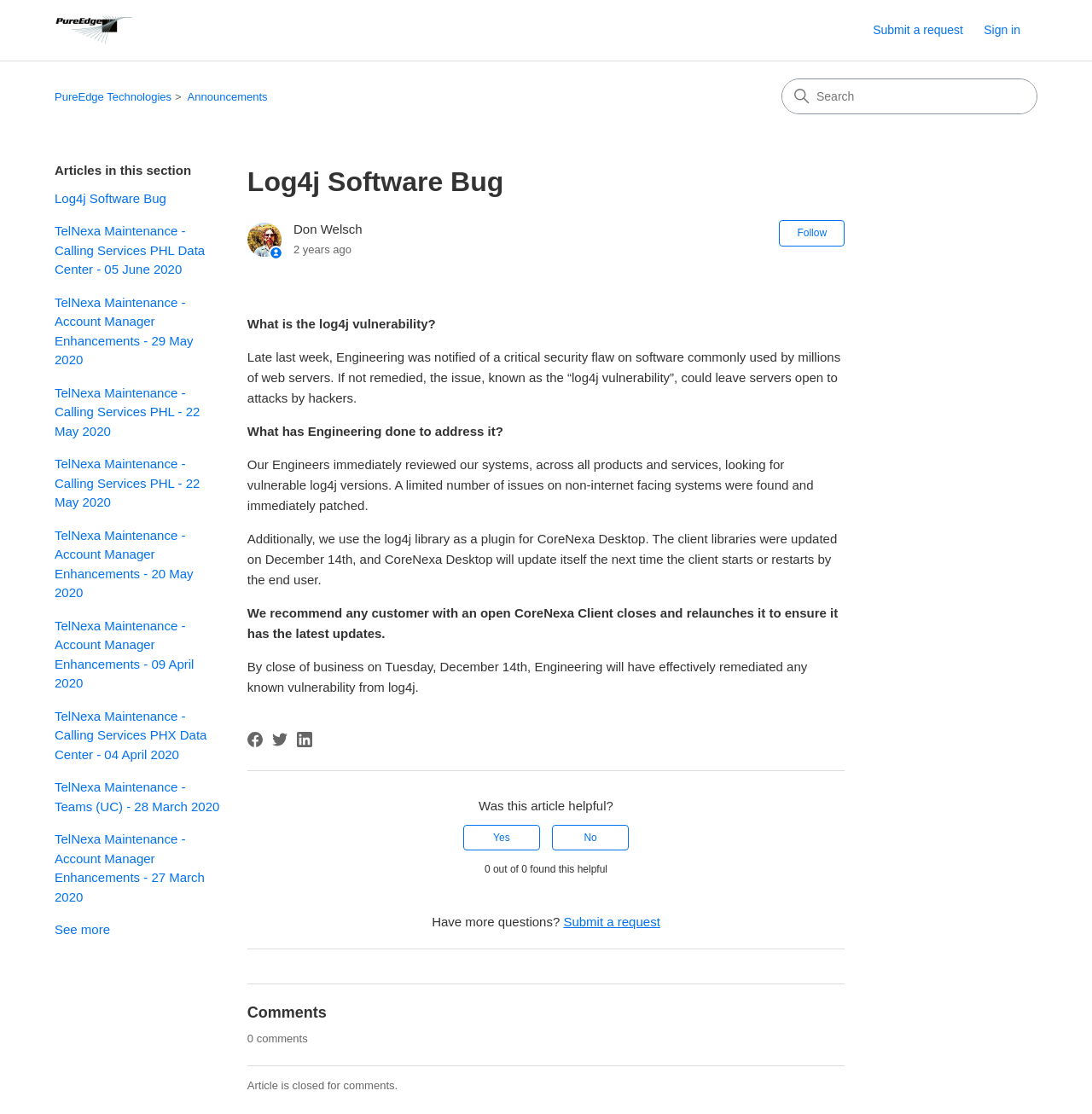How many comments are there on this article?
Answer the question using a single word or phrase, according to the image.

0